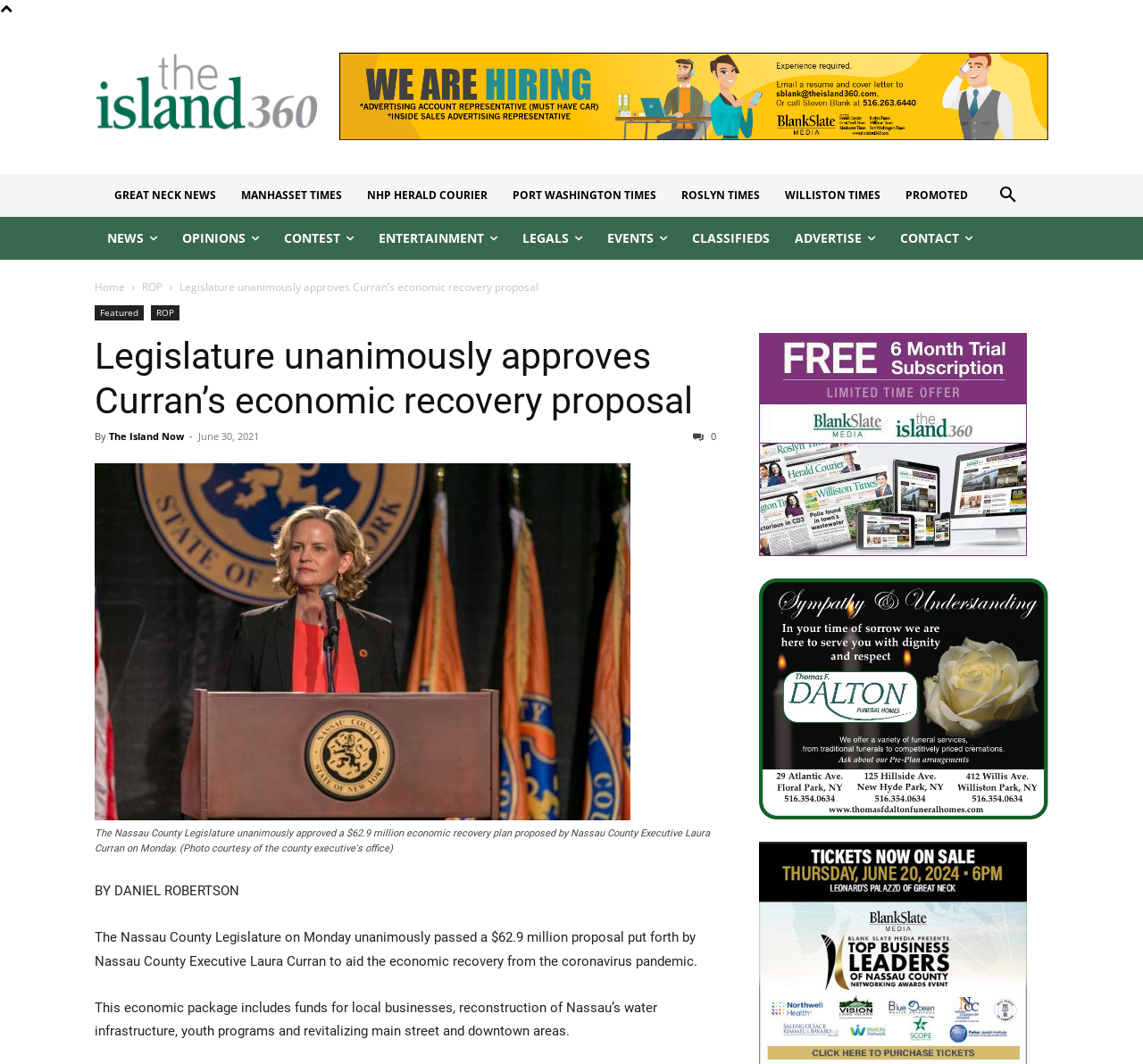Identify the bounding box coordinates of the element that should be clicked to fulfill this task: "Read the article Legislature unanimously approves Curran’s economic recovery proposal". The coordinates should be provided as four float numbers between 0 and 1, i.e., [left, top, right, bottom].

[0.157, 0.263, 0.471, 0.277]